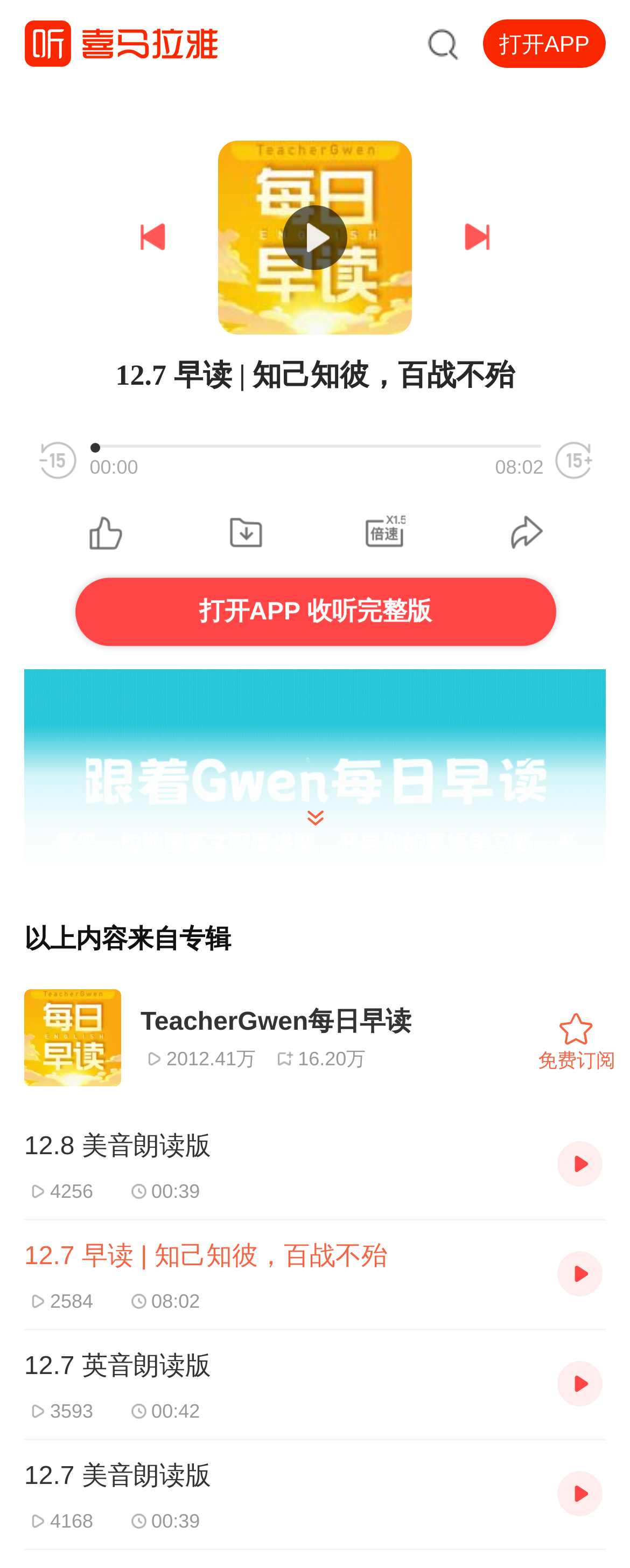What is the theme of the audio content?
Please answer the question with a detailed and comprehensive explanation.

I found the theme of the audio content by looking at the static text 'Know the enemy and know yourself;' which is located near the middle of the webpage, indicating the theme of the audio content.